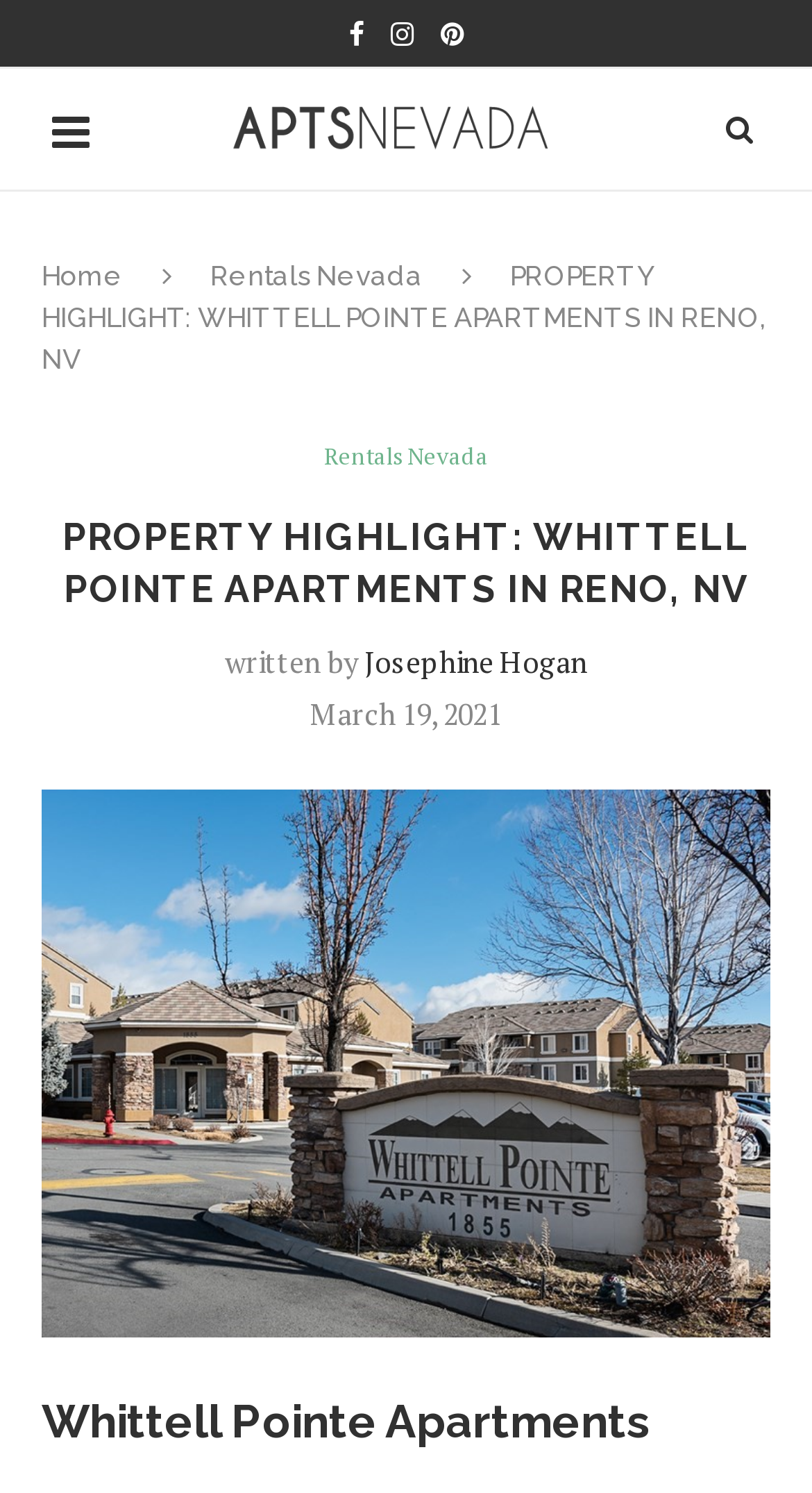What is the bounding box coordinate of the image?
Based on the screenshot, answer the question with a single word or phrase.

[0.051, 0.529, 0.949, 0.896]